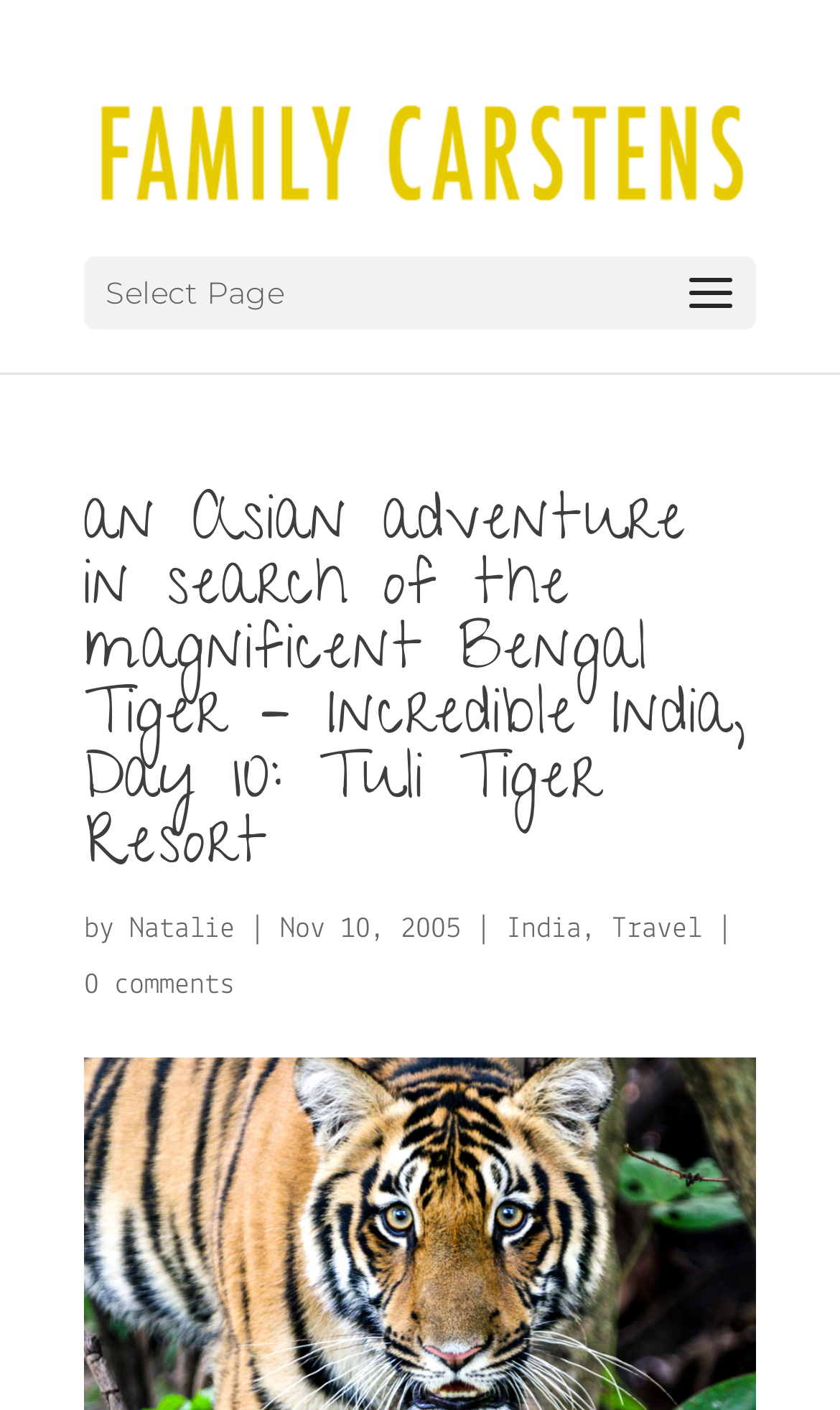What is the website's name?
Please answer the question as detailed as possible.

The website's name can be found at the top of the webpage, where it says 'CARSTENS.ME' in a link format.